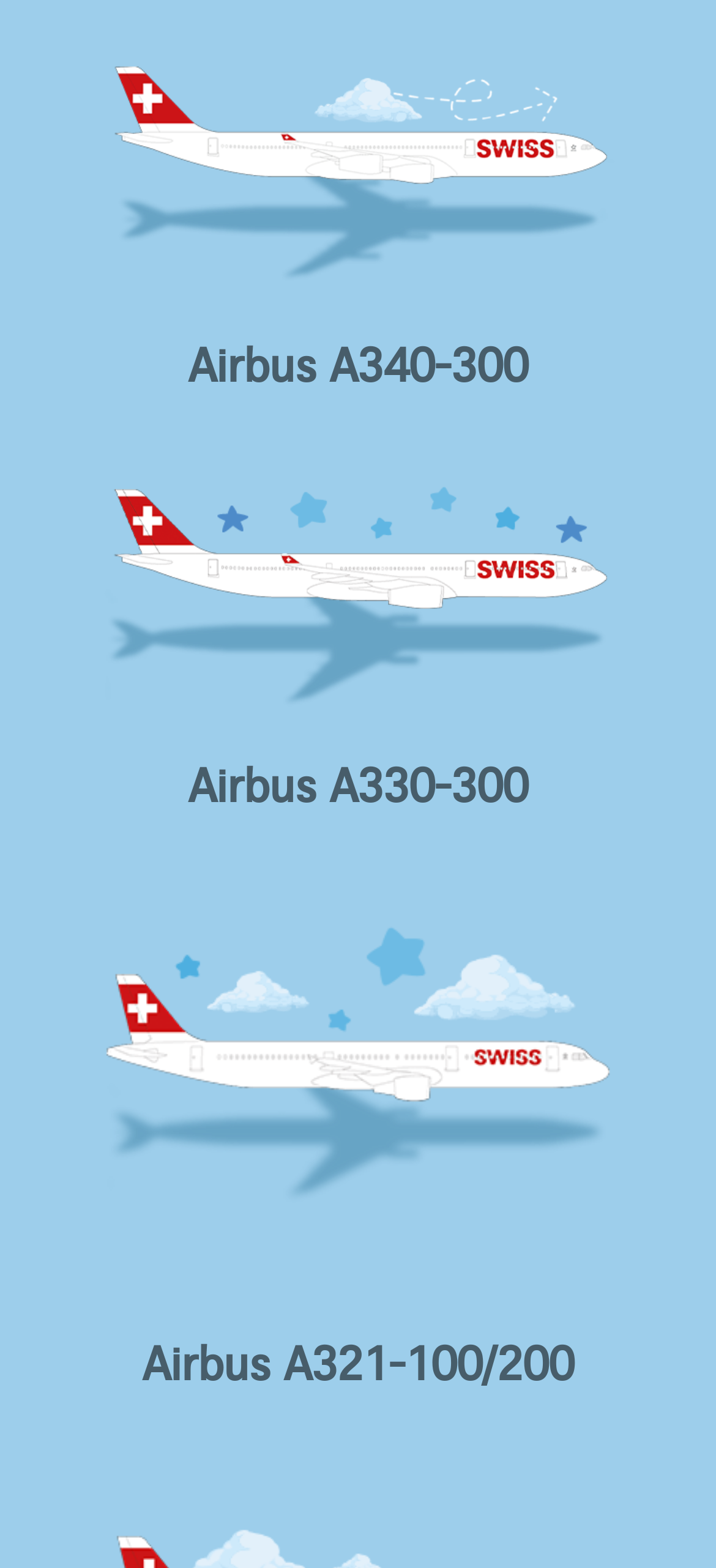Find the UI element described as: "parent_node: Airbus A340-300" and predict its bounding box coordinates. Ensure the coordinates are four float numbers between 0 and 1, [left, top, right, bottom].

[0.128, 0.089, 0.872, 0.11]